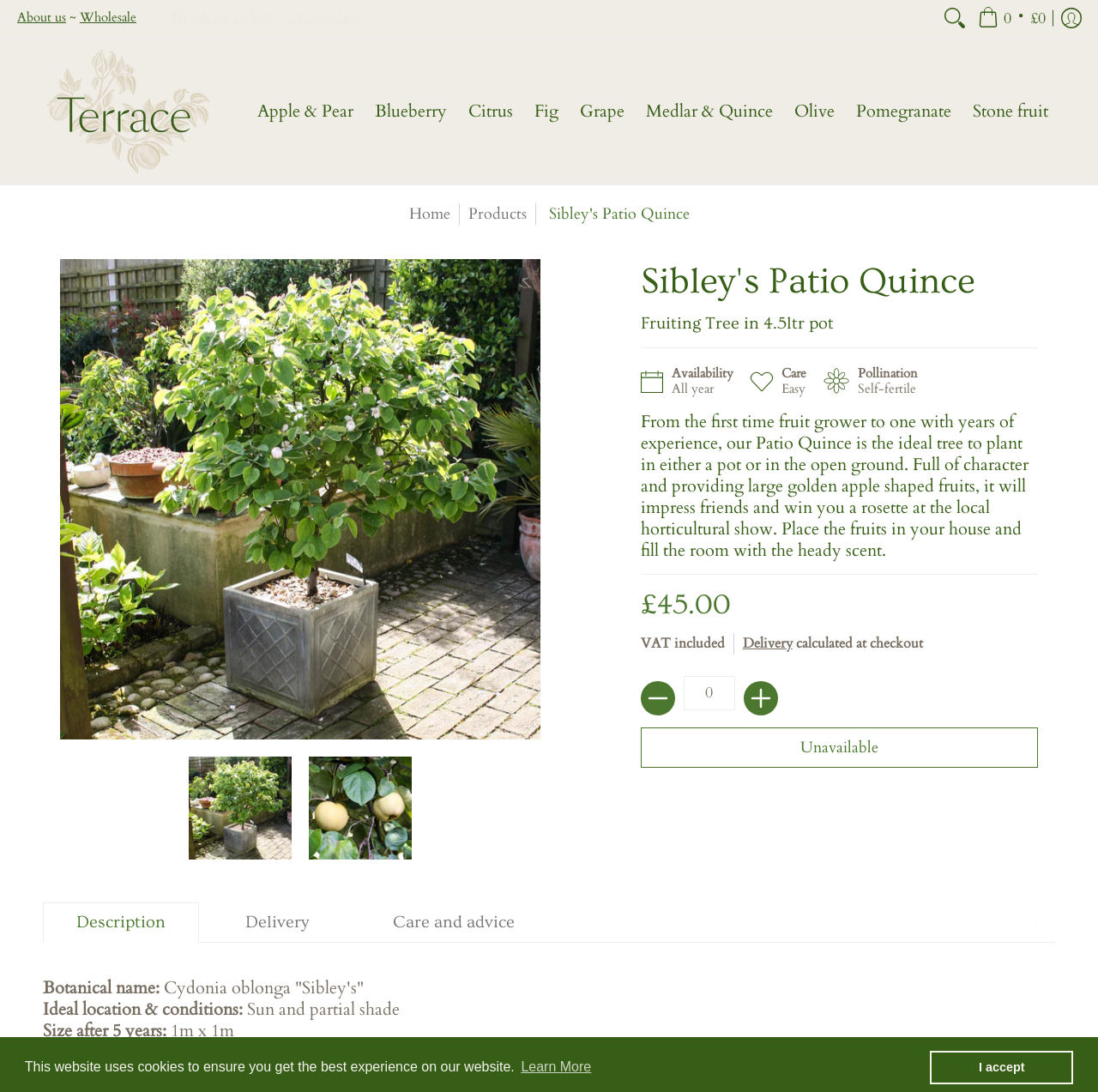Given the description "Grape", determine the bounding box of the corresponding UI element.

[0.52, 0.034, 0.577, 0.168]